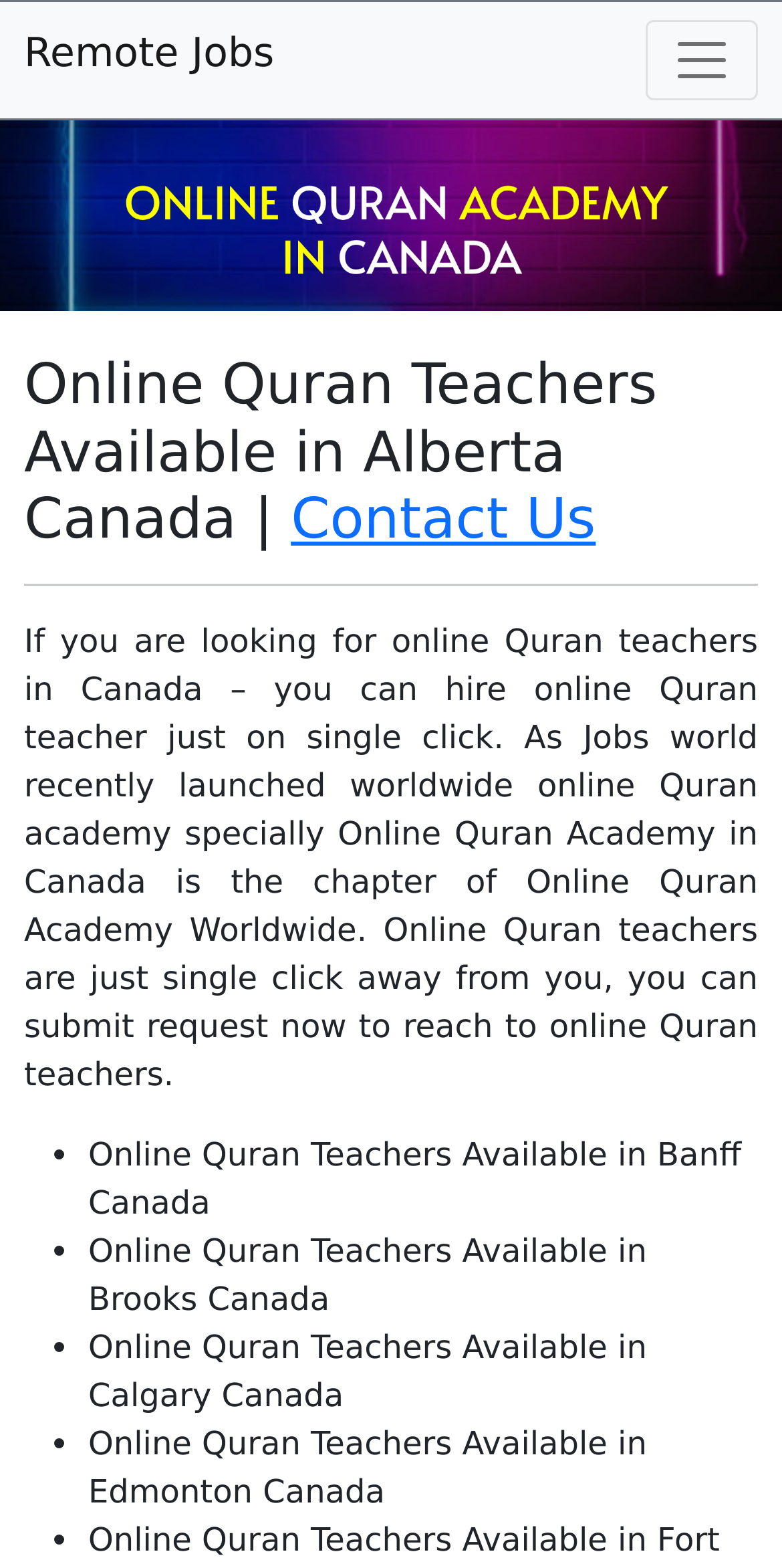How can users find online Quran teachers?
Based on the image, answer the question in a detailed manner.

According to the static text 'If you are looking for online Quran teachers in Canada...', users can submit a request to reach online Quran teachers. This implies that users need to take some action, likely filling out a form or sending a message, to find online Quran teachers.